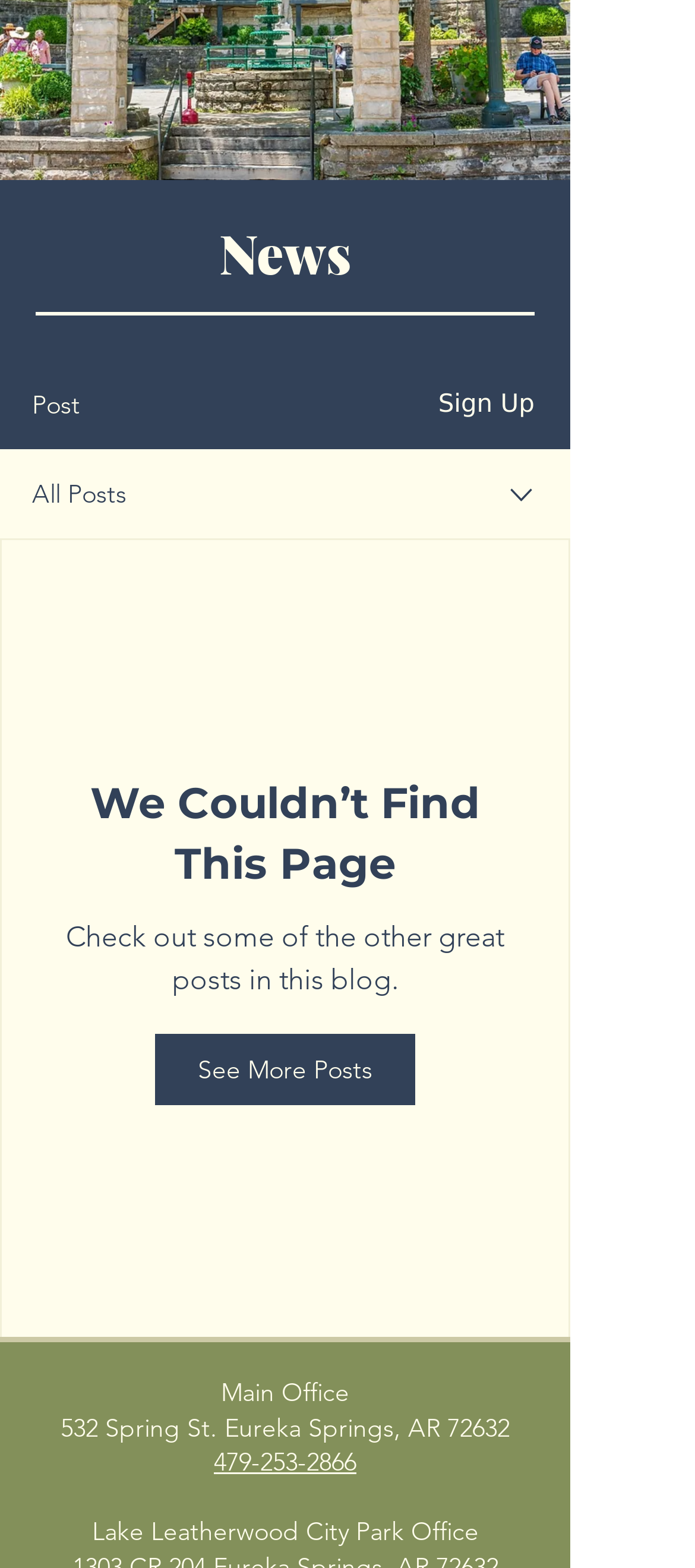Please predict the bounding box coordinates (top-left x, top-left y, bottom-right x, bottom-right y) for the UI element in the screenshot that fits the description: 479-253-2866

[0.308, 0.922, 0.513, 0.943]